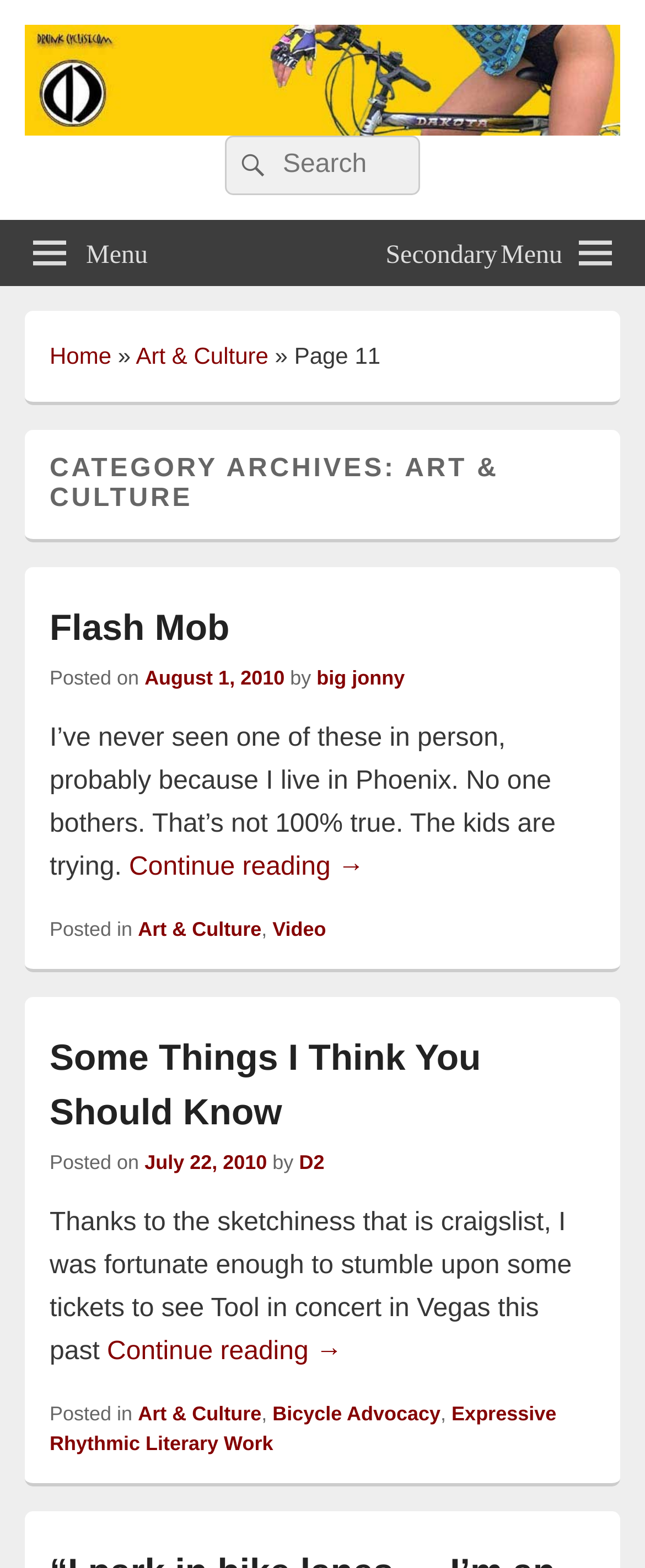Can you specify the bounding box coordinates for the region that should be clicked to fulfill this instruction: "View the Secondary Menu".

[0.547, 0.14, 1.0, 0.182]